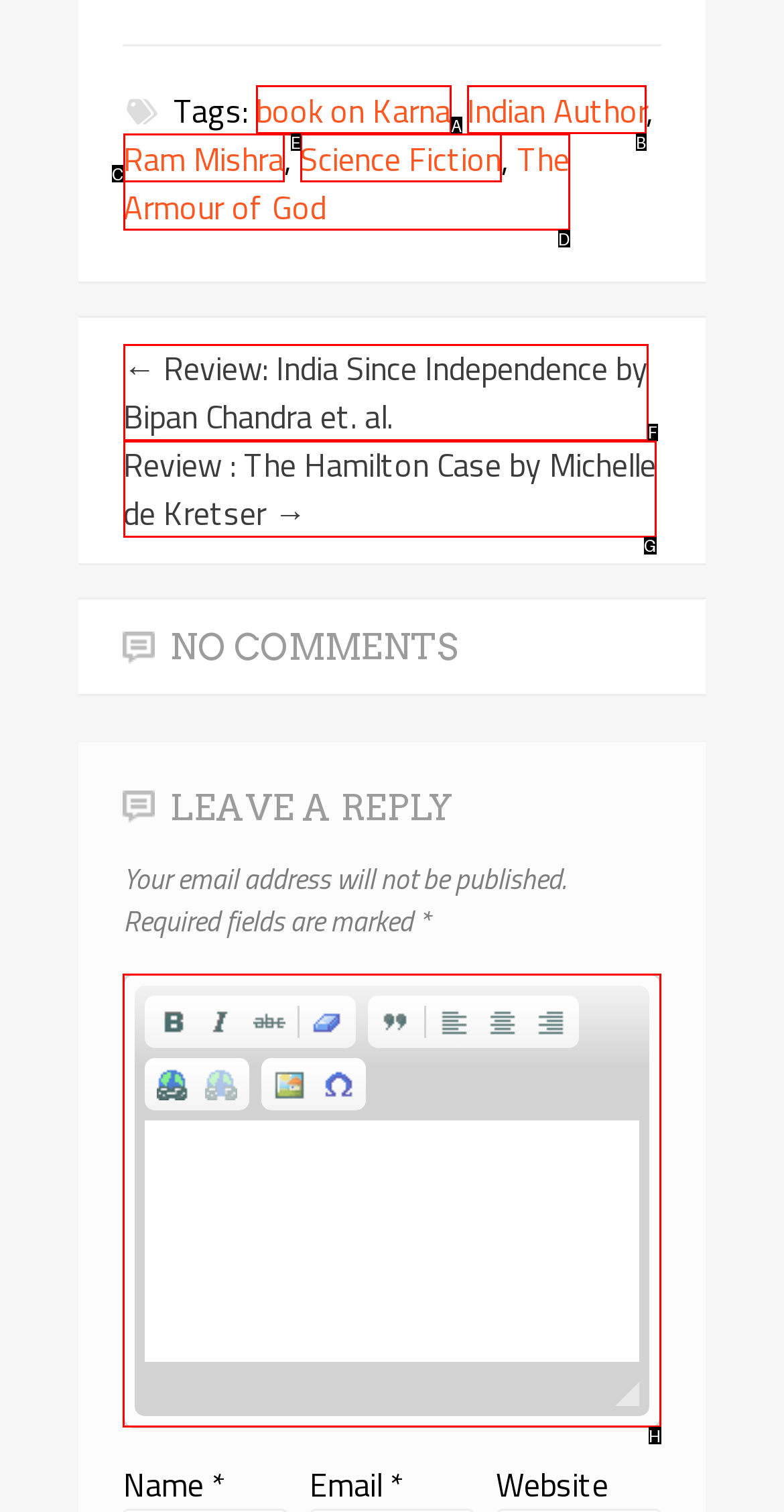Select the correct UI element to click for this task: Enter a comment in the Rich Text Editor.
Answer using the letter from the provided options.

H